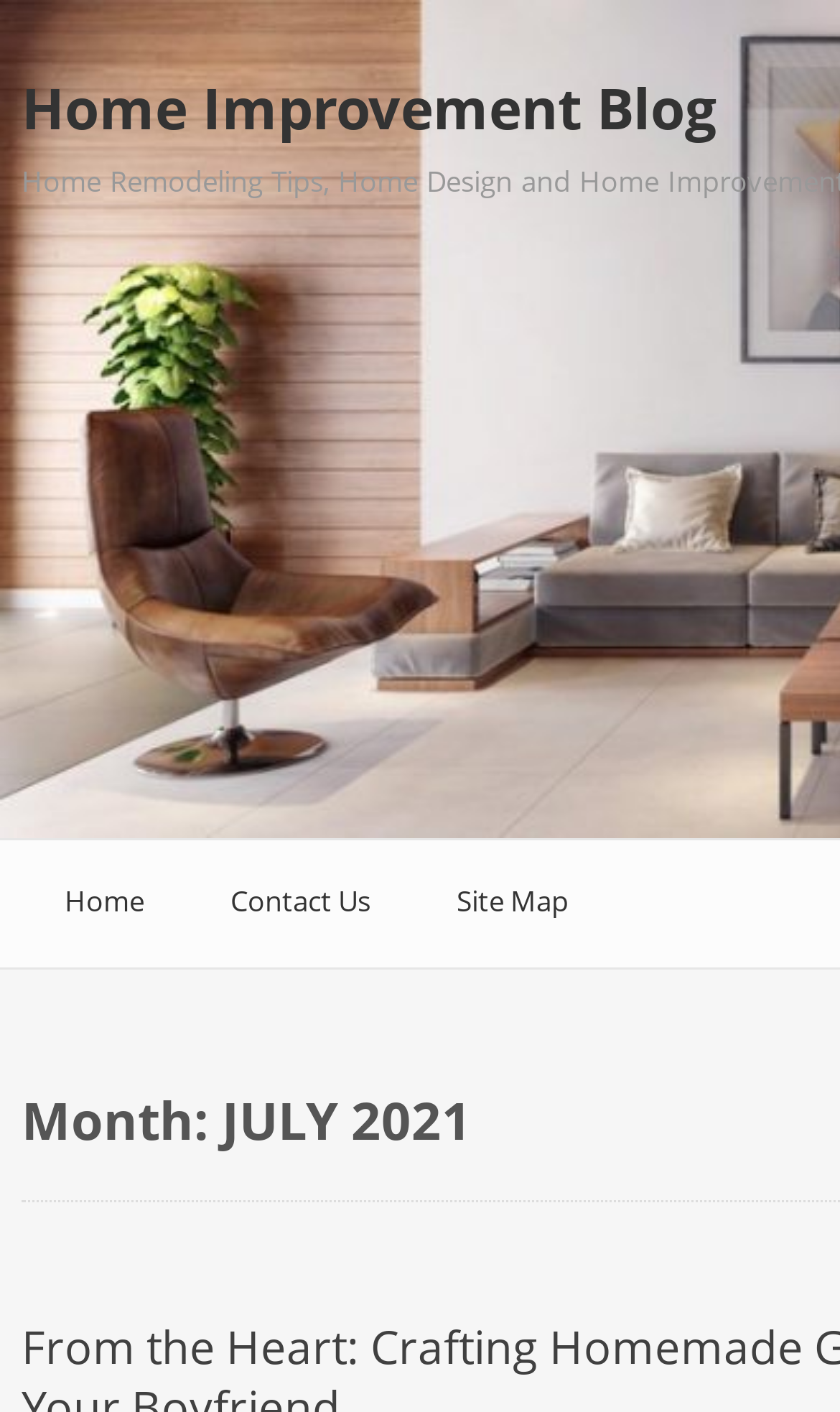Please find the bounding box coordinates (top-left x, top-left y, bottom-right x, bottom-right y) in the screenshot for the UI element described as follows: Site Map

[0.492, 0.594, 0.728, 0.687]